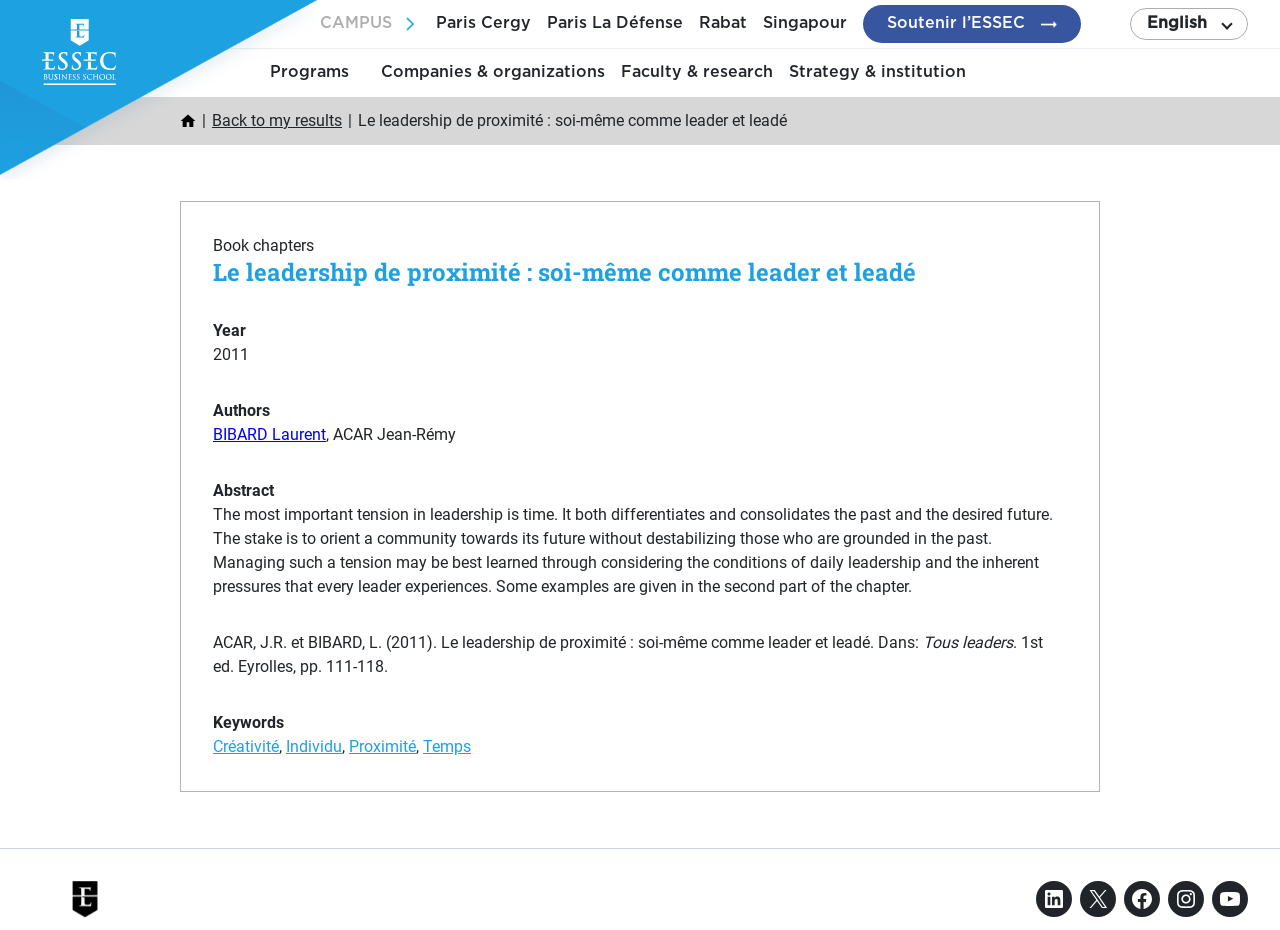Please identify the coordinates of the bounding box for the clickable region that will accomplish this instruction: "Visit the LinkedIn page".

[0.809, 0.947, 0.838, 0.986]